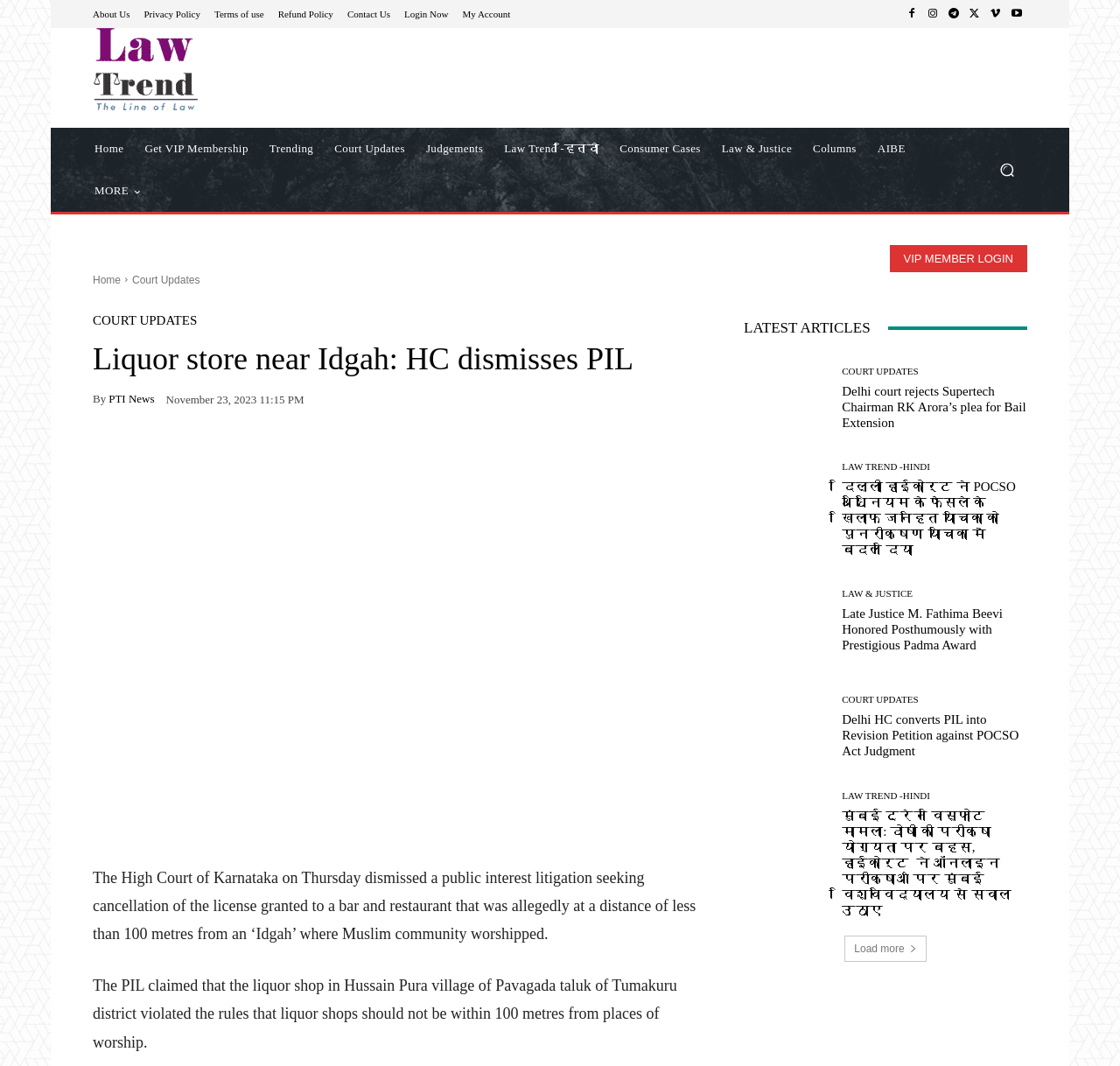Provide a thorough description of the webpage you see.

This webpage is a news article from Law Trend, a legal news website. At the top, there are several links to different sections of the website, including "About Us", "Privacy Policy", and "Contact Us". Below these links, there is a logo and a navigation menu with links to various categories, such as "Home", "Trending", "Court Updates", and "Law & Justice".

The main article is titled "Liquor store near Idgah: HC dismisses PIL" and is located in the center of the page. The article discusses a recent court decision in Karnataka, India, where a public interest litigation seeking cancellation of a liquor license was dismissed. The article provides details about the case, including the location of the liquor shop and the rules regarding liquor shops near places of worship.

Below the main article, there are several links to related news articles, including "Delhi court rejects Supertech Chairman RK Arora’s plea for Bail Extension" and "Late Justice M. Fathima Beevi Honored Posthumously with Prestigious Padma Award". These links are categorized under "LATEST ARTICLES" and "COURT UPDATES".

On the right side of the page, there are several social media links and a search button. At the bottom of the page, there is a "Load more" button, suggesting that there are more news articles available on the website.

Overall, the webpage is a news article from a legal news website, with a focus on court decisions and legal updates in India.